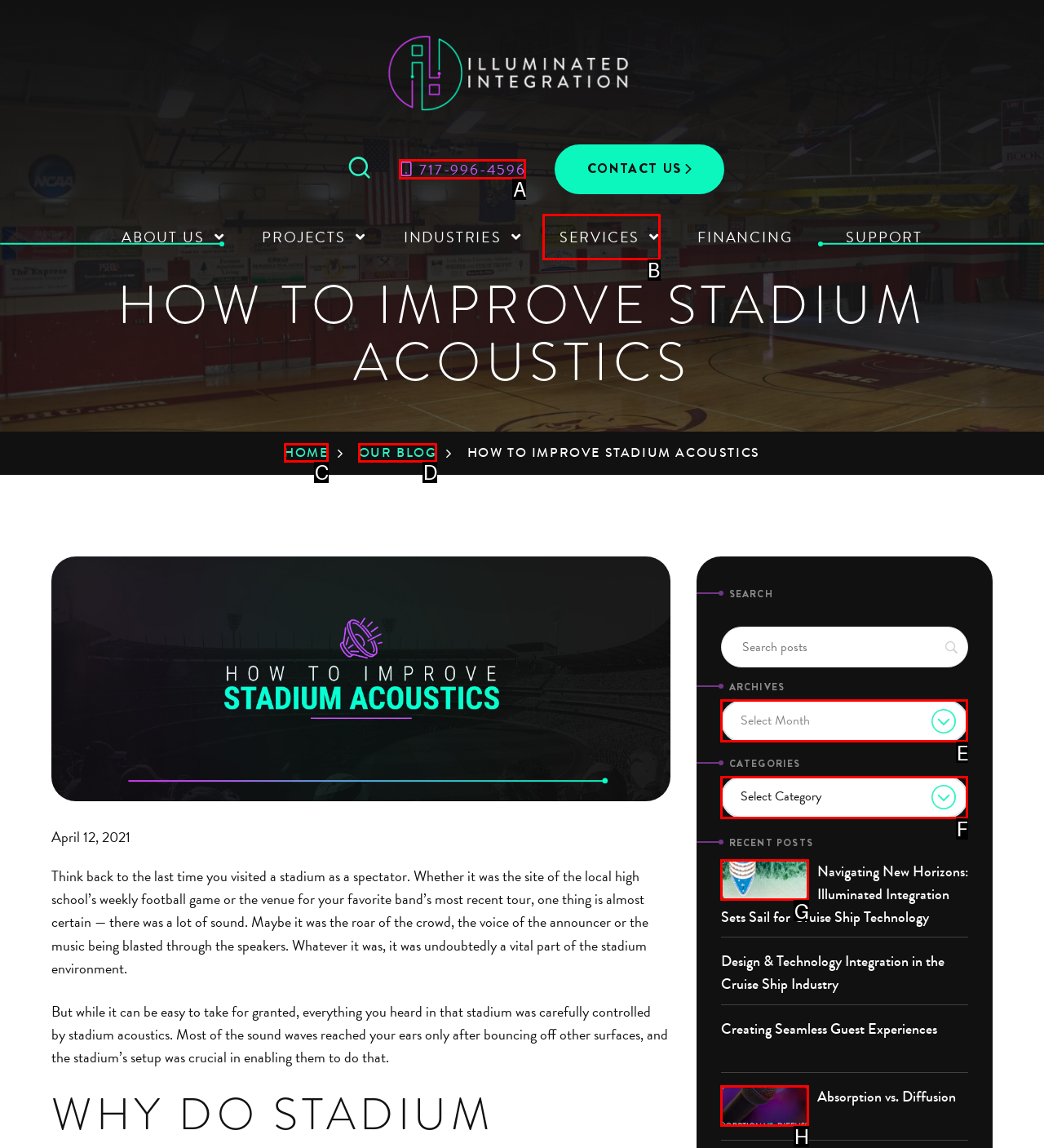Please select the letter of the HTML element that fits the description: Select Category. Answer with the option's letter directly.

F